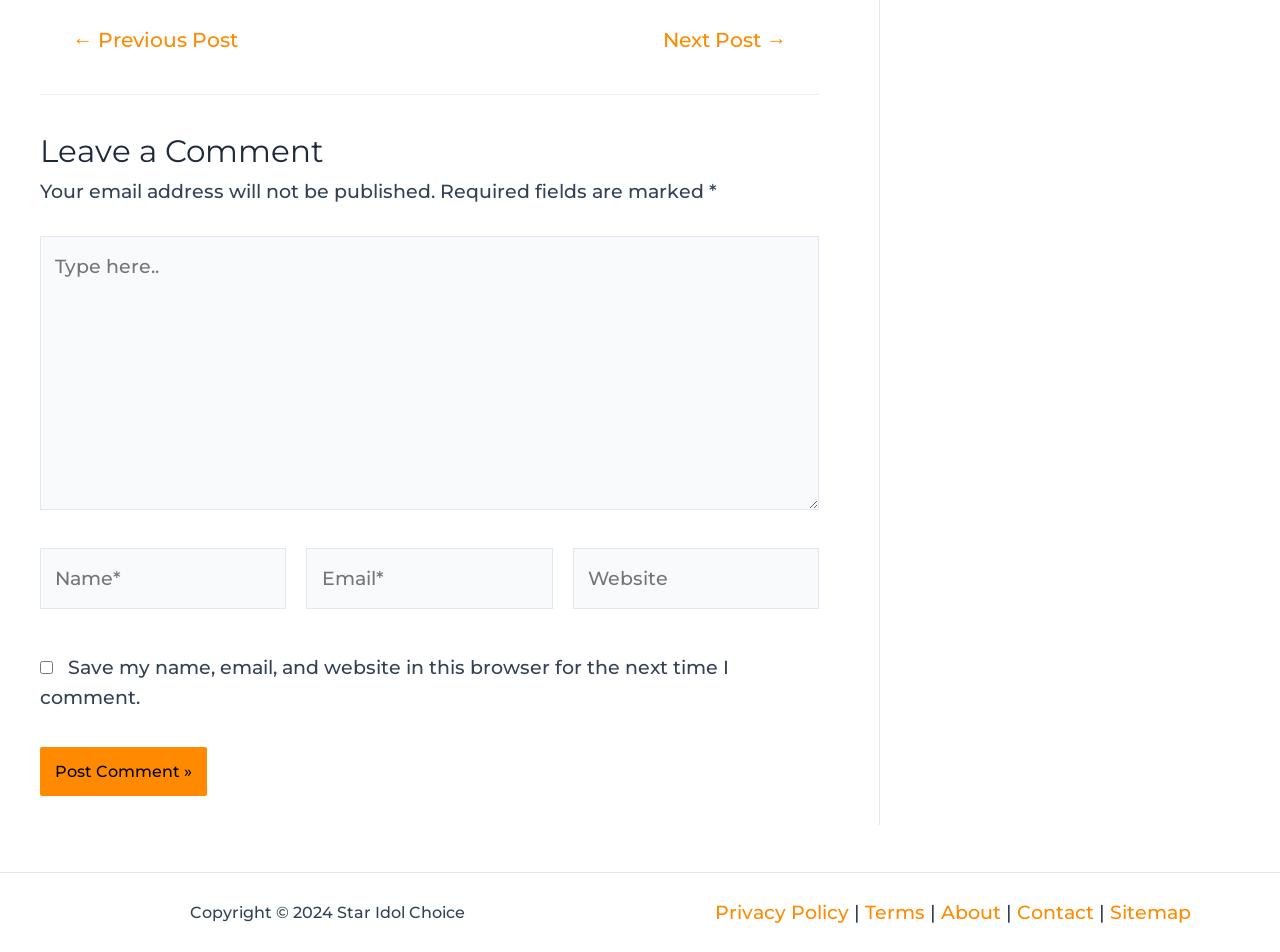Please examine the image and provide a detailed answer to the question: How many links are available in the footer section?

The footer section contains links to 'Privacy Policy', 'Terms', 'About', 'Contact', and 'Sitemap', which totals five links.